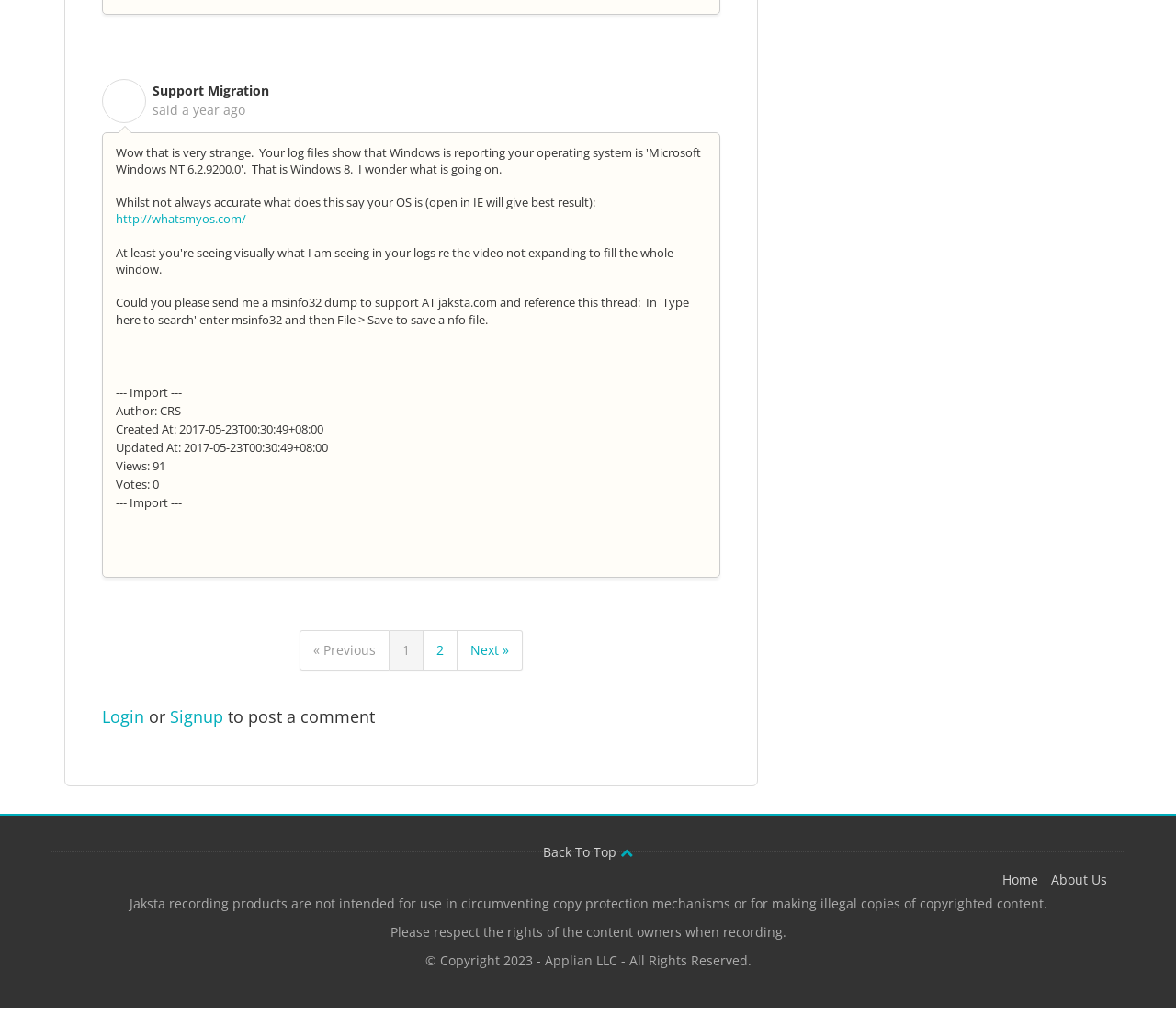Please answer the following question using a single word or phrase: 
What is the copyright year of the webpage?

2023